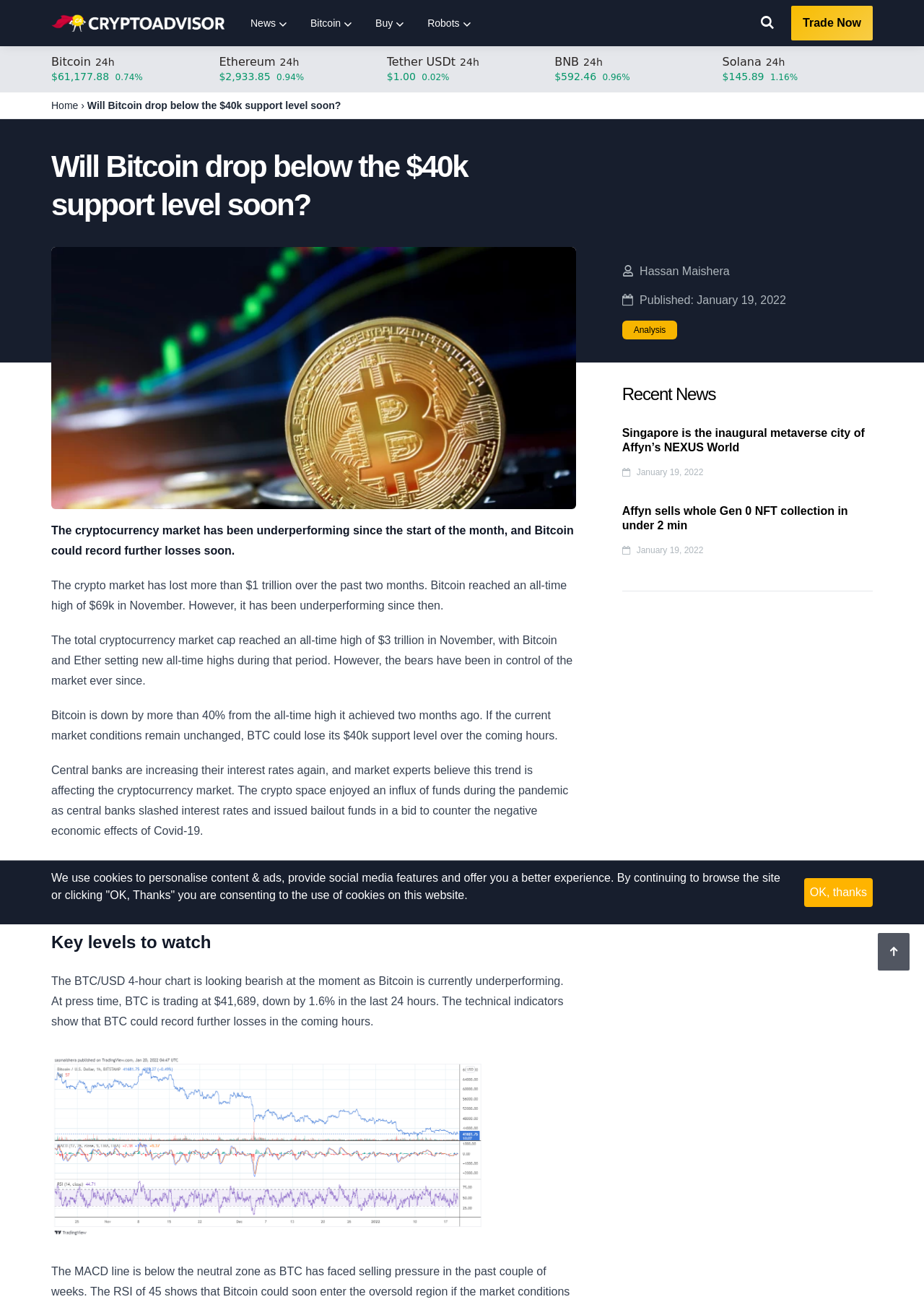Please determine the bounding box coordinates of the element's region to click for the following instruction: "Check the 'Recent News' section".

[0.673, 0.296, 0.945, 0.309]